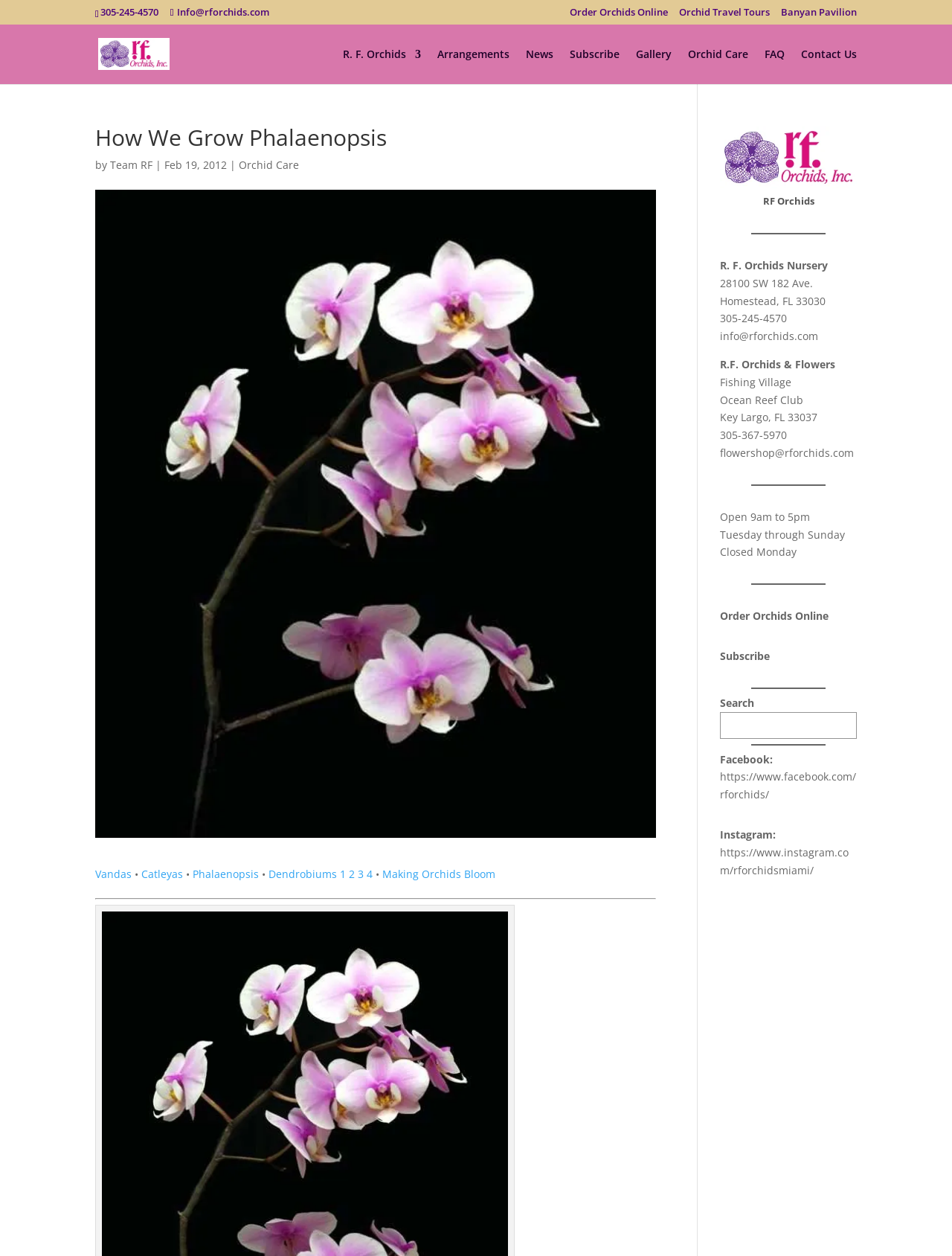Please determine the bounding box coordinates of the clickable area required to carry out the following instruction: "Visit R. F. Orchids on Facebook". The coordinates must be four float numbers between 0 and 1, represented as [left, top, right, bottom].

[0.756, 0.613, 0.899, 0.638]